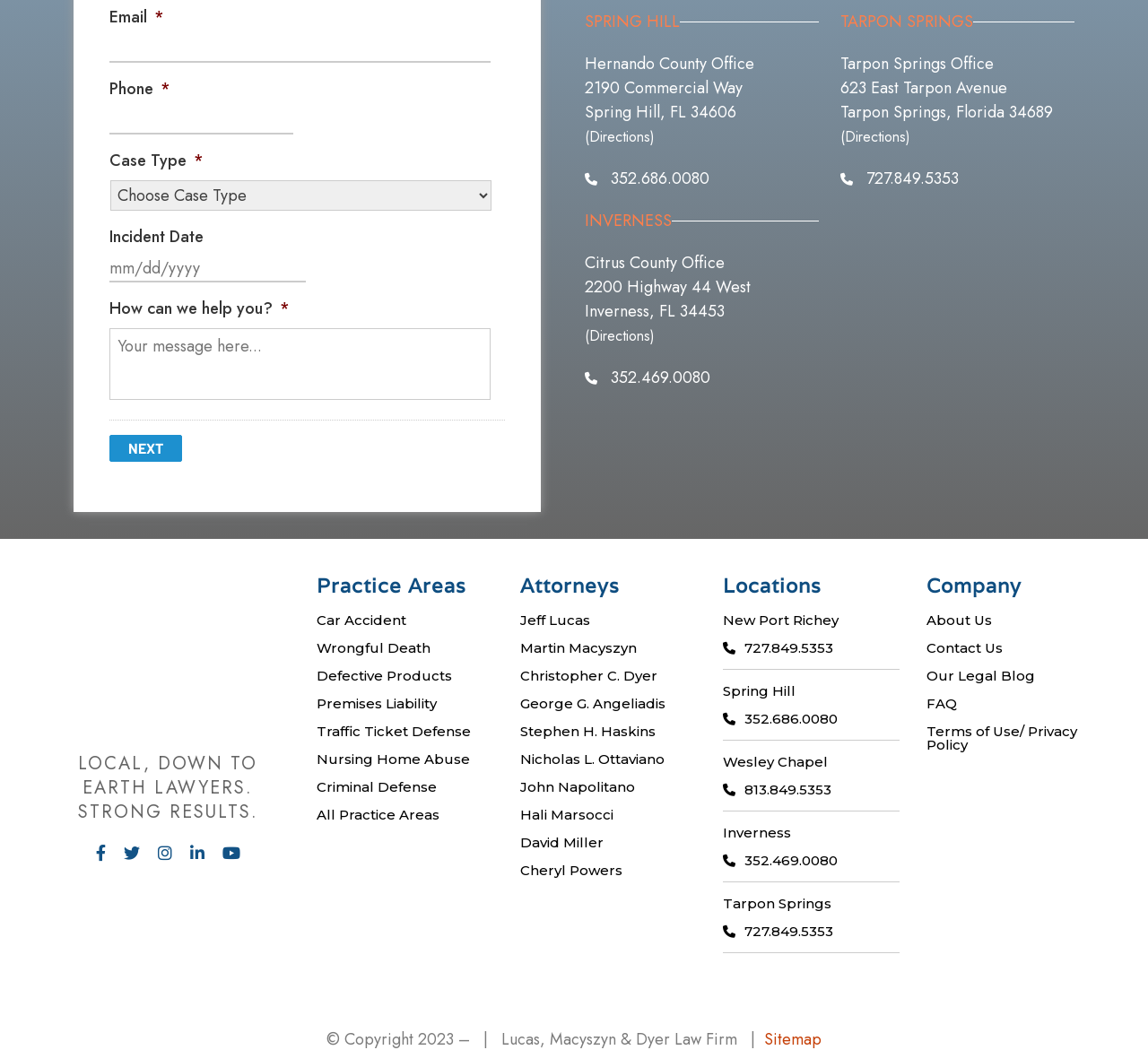Locate the bounding box coordinates of the area you need to click to fulfill this instruction: 'Enter email'. The coordinates must be in the form of four float numbers ranging from 0 to 1: [left, top, right, bottom].

[0.095, 0.035, 0.427, 0.06]